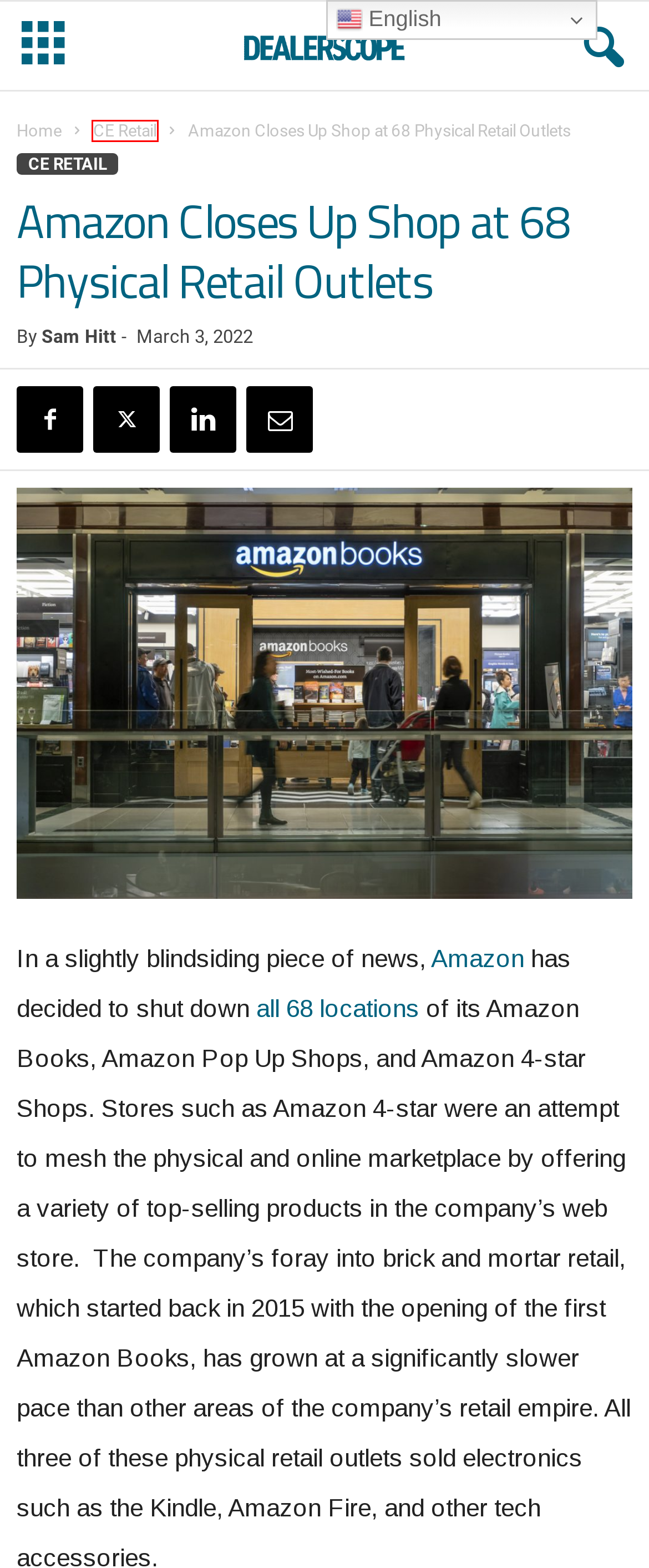Review the screenshot of a webpage which includes a red bounding box around an element. Select the description that best fits the new webpage once the element in the bounding box is clicked. Here are the candidates:
A. DS AudioMag October 2021 - Dealerscope
B. Dealerscope – The #1 CE RETAIL Source - Best Retail Source
C. Power Up withThese Three Devices This Ski Season - Dealerscope
D. DS AudioMag September 2021 - Dealerscope
E. Most Powerful Women In CE Tech 2023 - Dealerscope
F. CE Retail - Dealerscope
G. DigiMag May 2023 - Dealerscope
H. Amazon Pay Launches ‘Smart Stores’ - Dealerscope

F